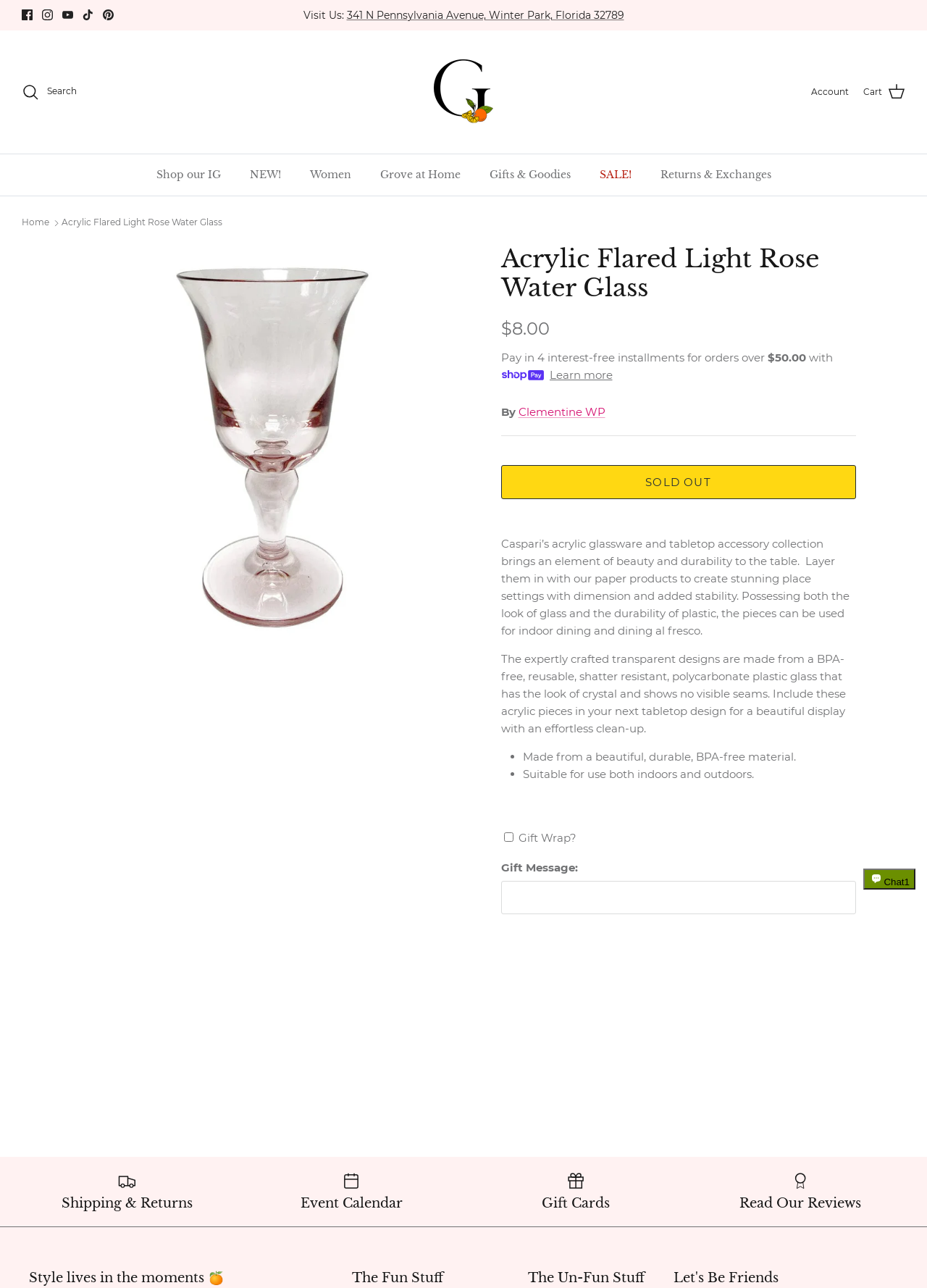Is the Acrylic Flared Light Rose Water Glass suitable for outdoor use?
Please elaborate on the answer to the question with detailed information.

The product description mentions that the Acrylic Flared Light Rose Water Glass is suitable for use both indoors and outdoors. This information can be found in the product features section.